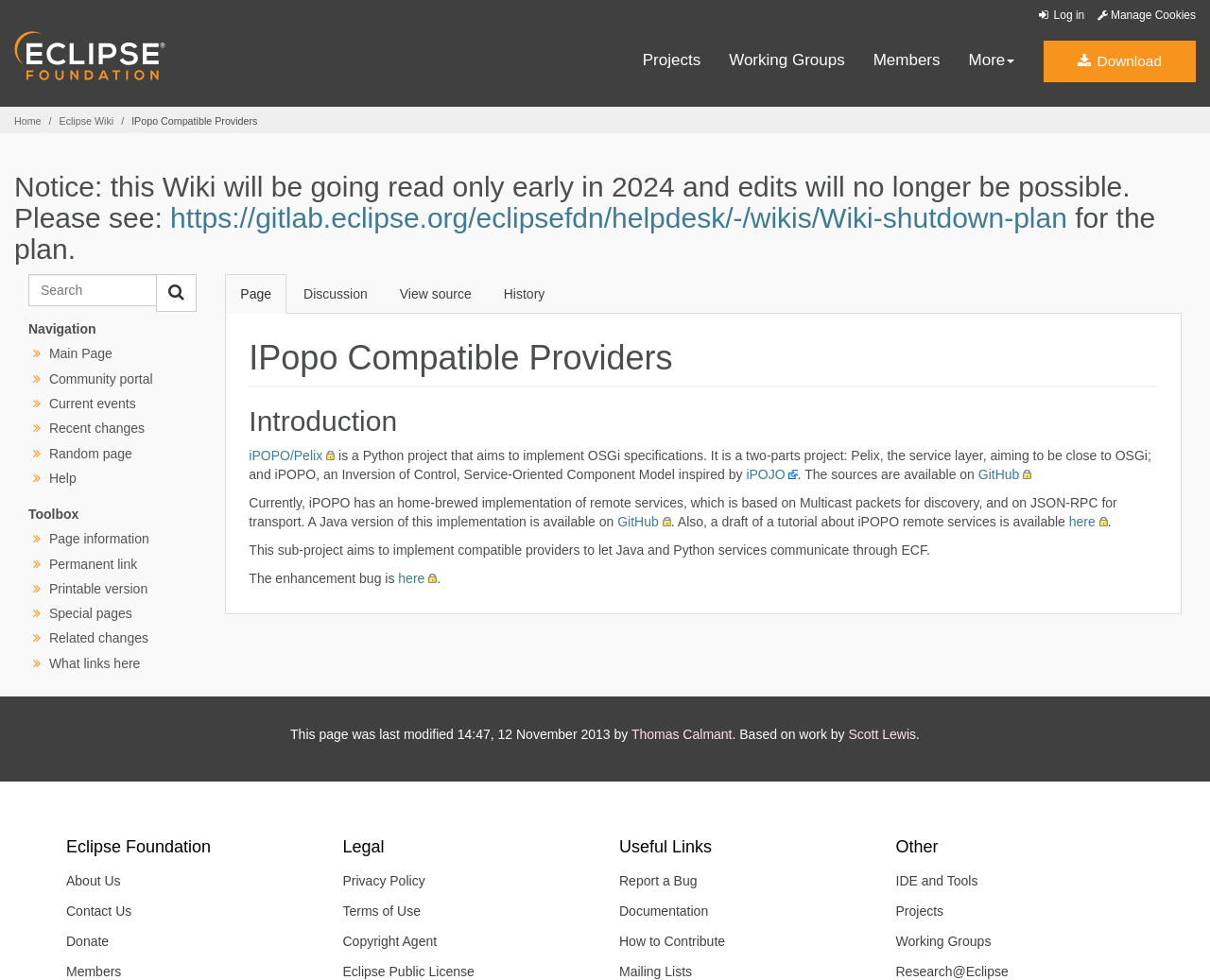Who was the last person to modify this webpage?
Answer the question with a detailed explanation, including all necessary information.

The answer can be found at the bottom of the webpage, where it is mentioned that 'This page was last modified 14:47, 12 November 2013 by Thomas Calmant'.